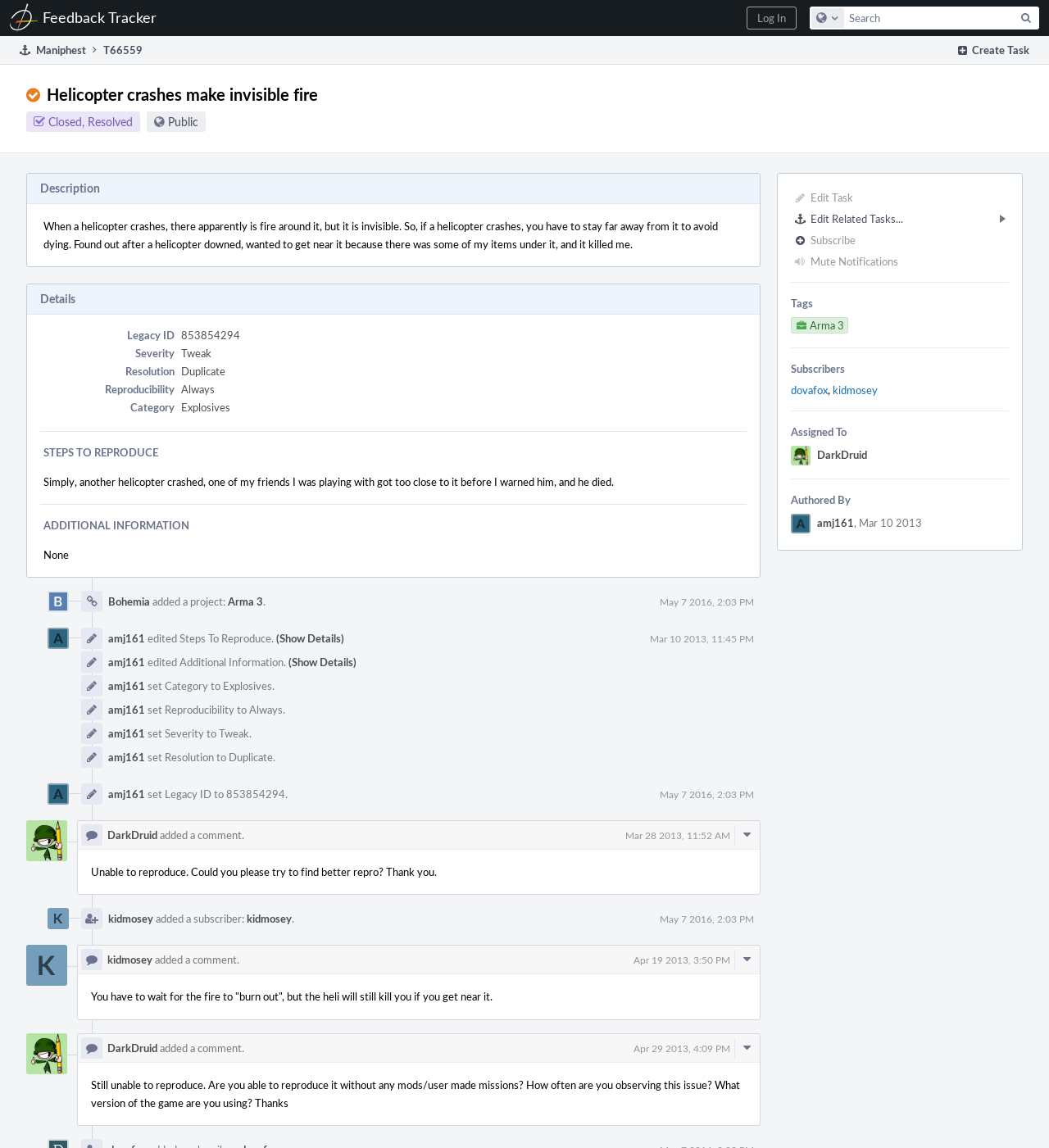Show the bounding box coordinates of the region that should be clicked to follow the instruction: "Search for a task."

[0.772, 0.006, 0.991, 0.026]